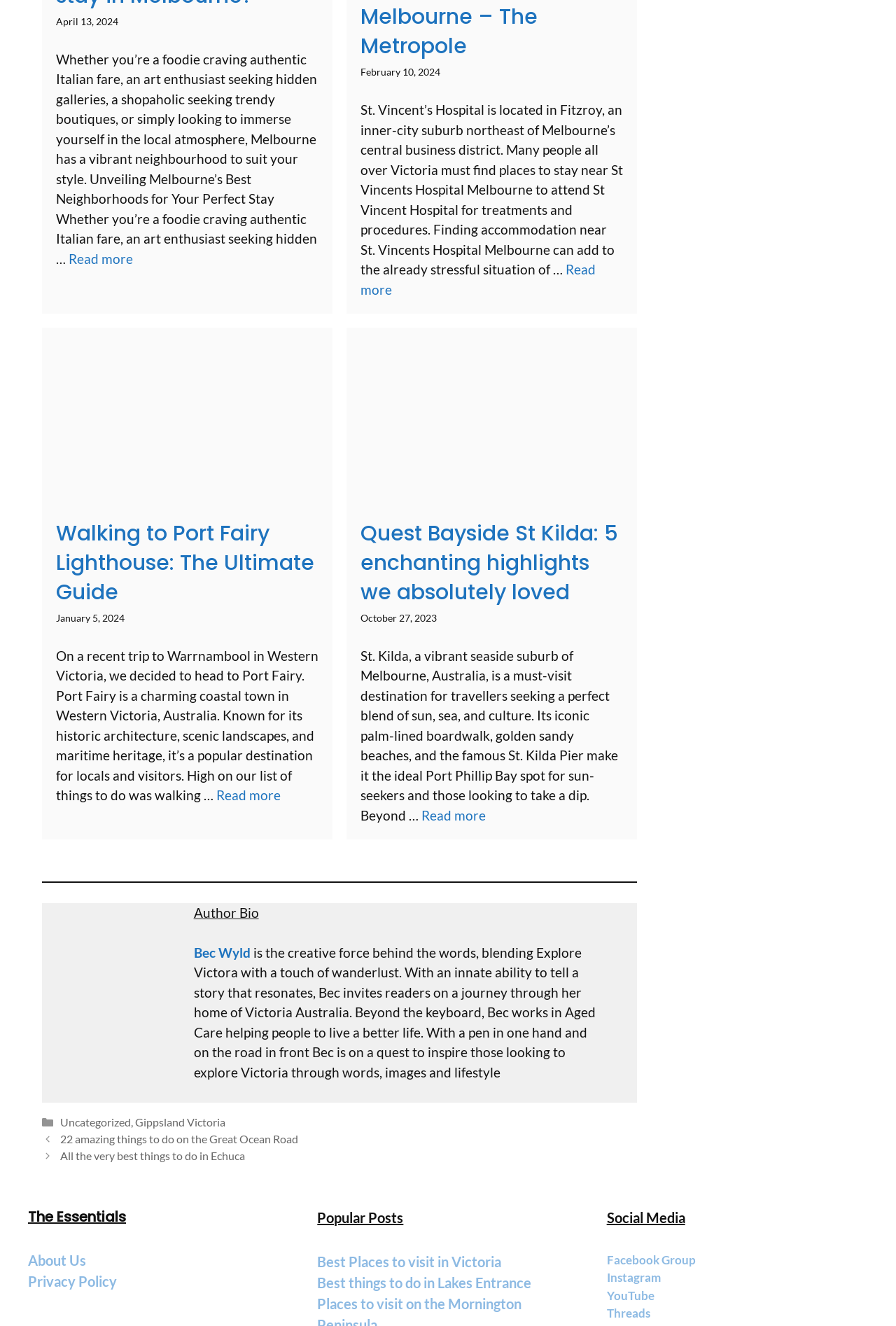Identify the bounding box for the UI element described as: "Read more". Ensure the coordinates are four float numbers between 0 and 1, formatted as [left, top, right, bottom].

[0.402, 0.197, 0.665, 0.224]